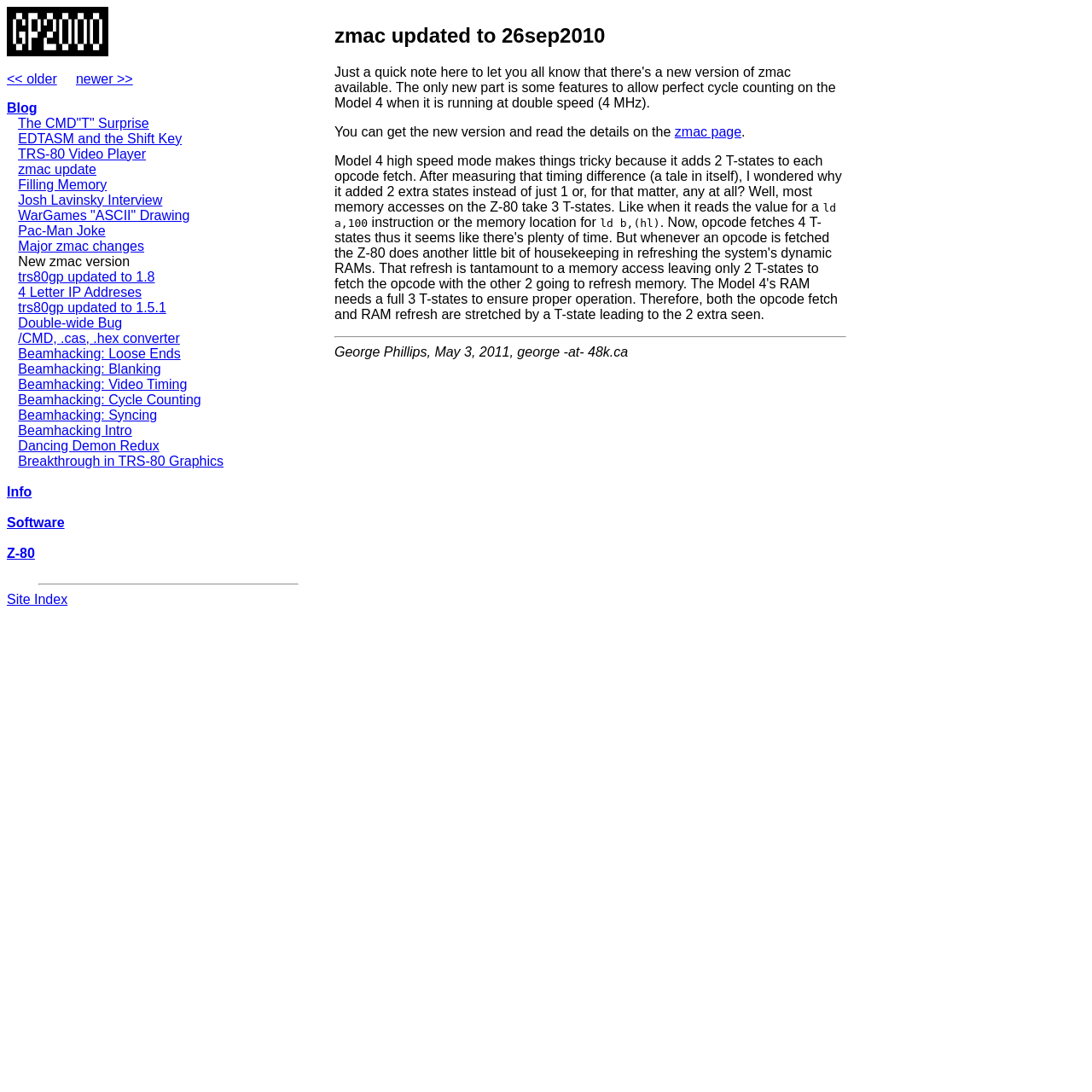Who is the author of the webpage?
Can you provide an in-depth and detailed response to the question?

The answer can be found at the bottom of the webpage, where it says 'George Phillips, May 3, 2011, george -at- 48k.ca', indicating that George Phillips is the author of the webpage.